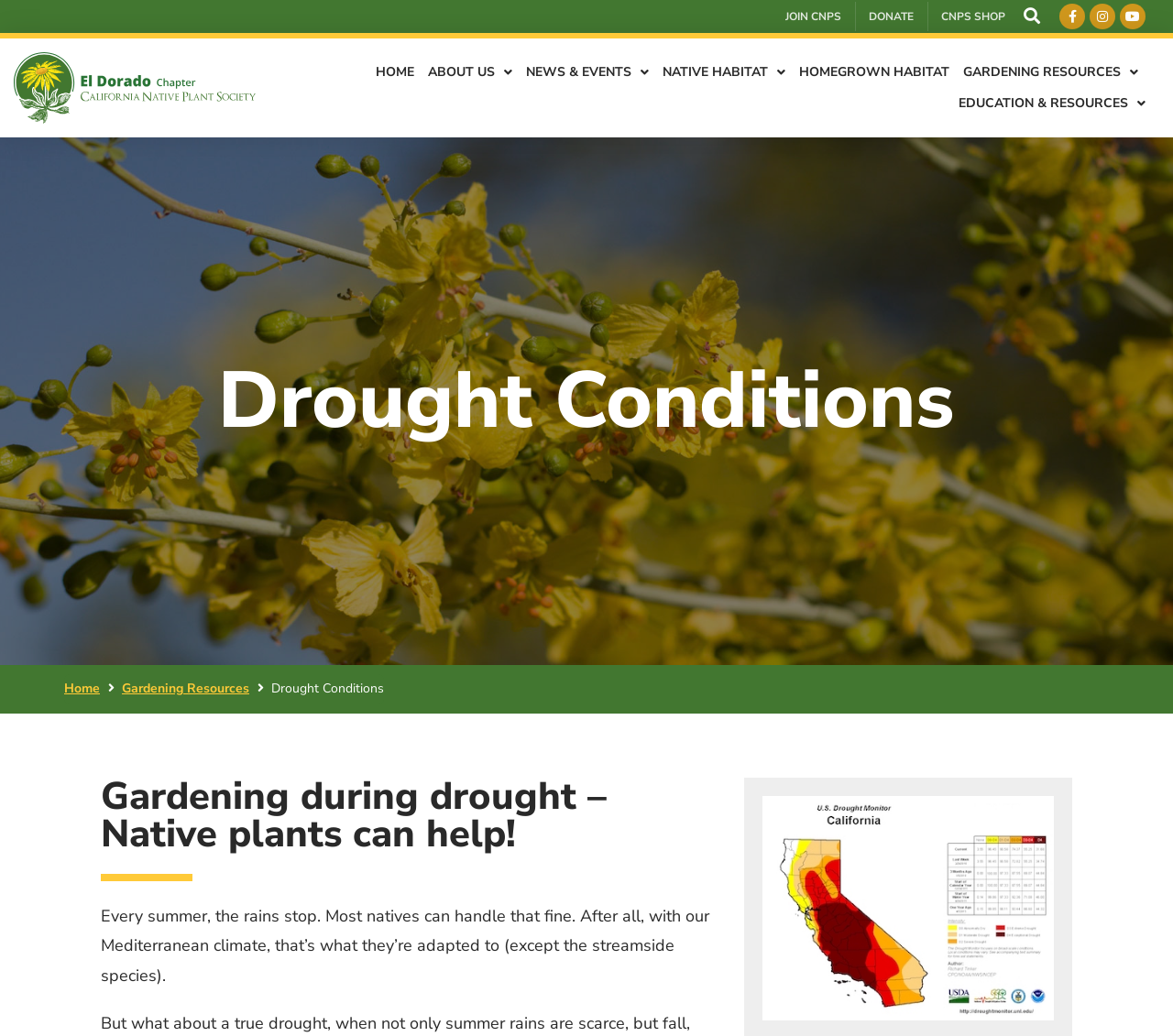Locate the bounding box coordinates of the element I should click to achieve the following instruction: "Explore GARDENING RESOURCES".

[0.821, 0.055, 0.971, 0.085]